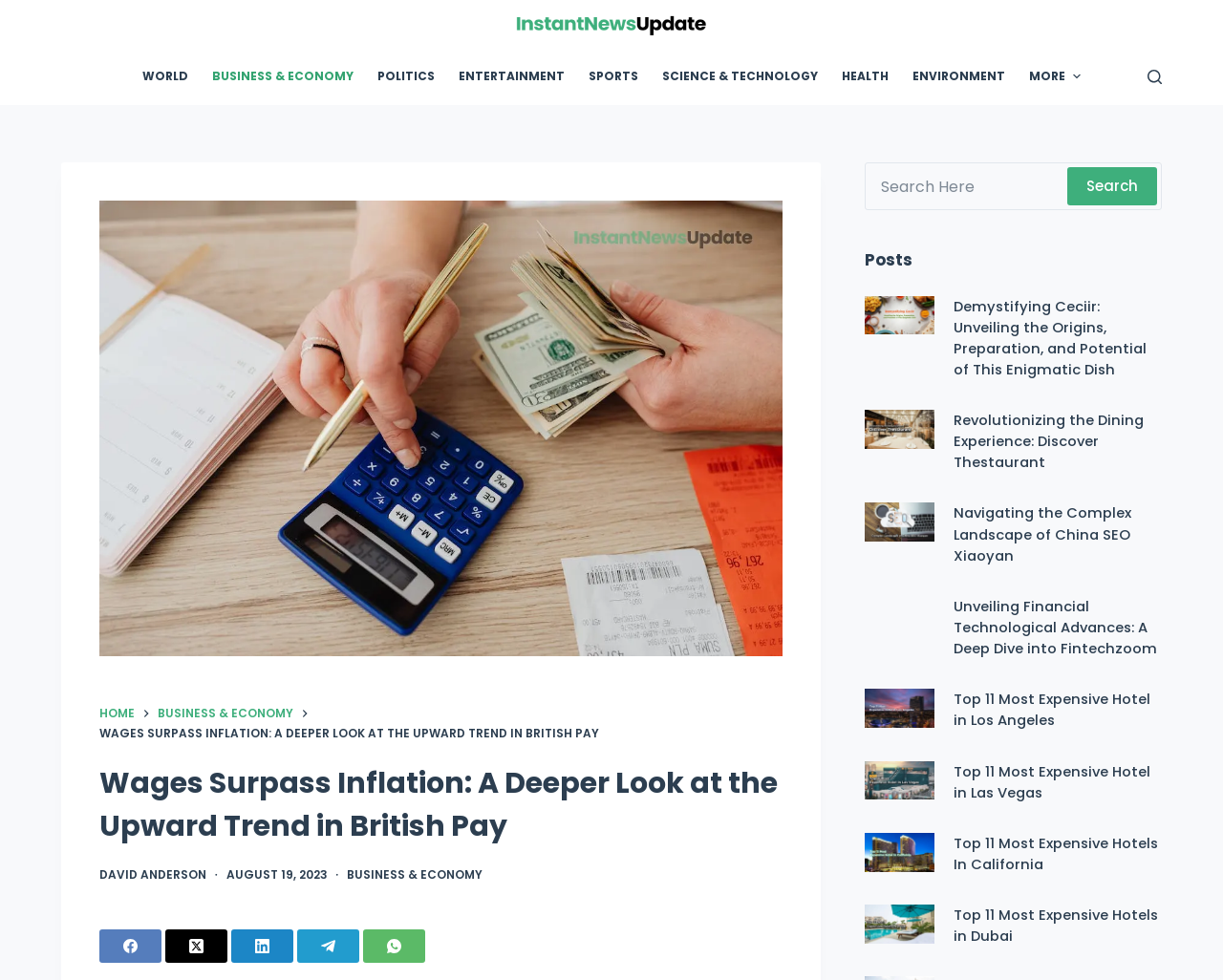Please give a succinct answer using a single word or phrase:
How many social media links are at the bottom of the webpage?

5